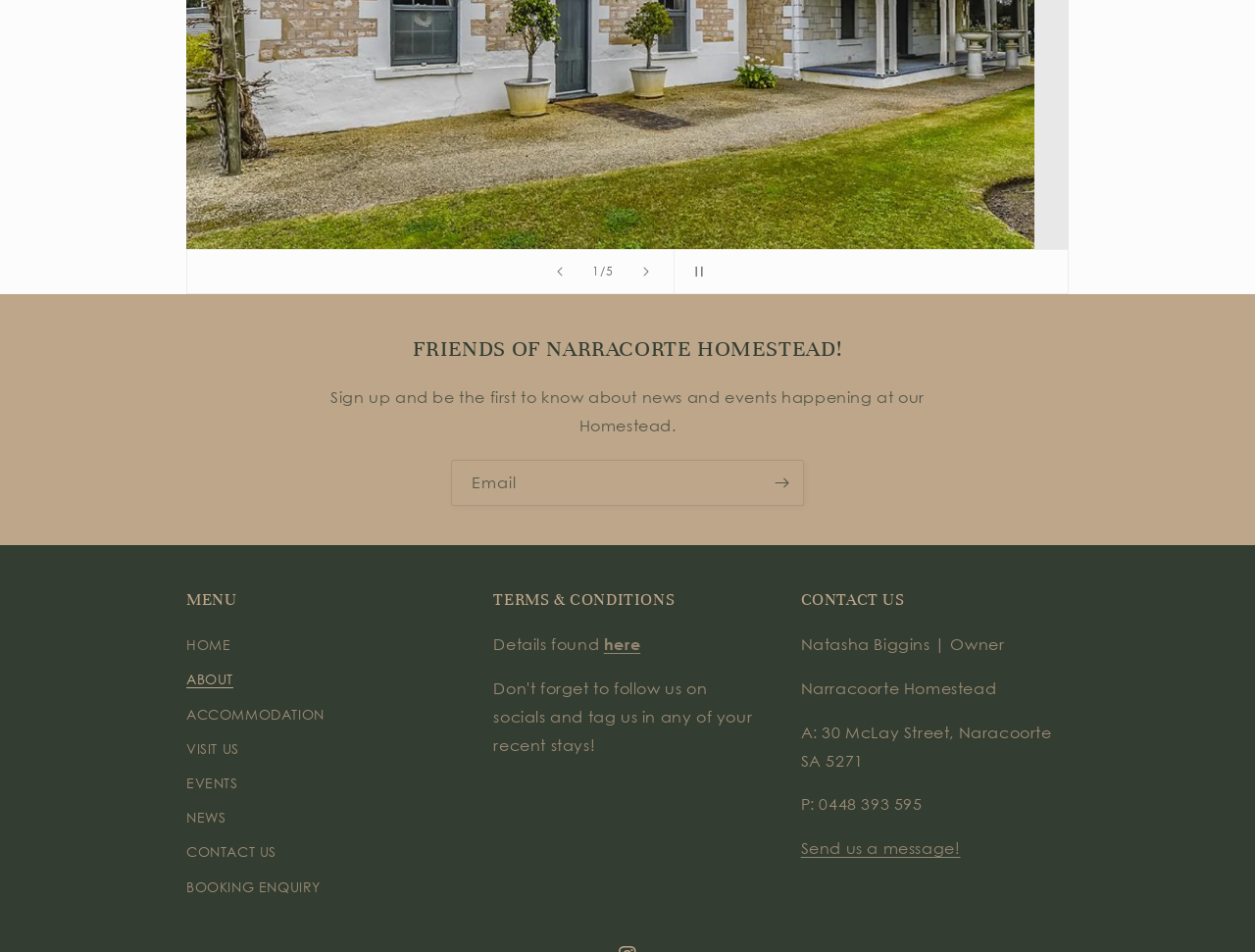Pinpoint the bounding box coordinates of the element you need to click to execute the following instruction: "Click the Previous slide button". The bounding box should be represented by four float numbers between 0 and 1, in the format [left, top, right, bottom].

[0.429, 0.263, 0.463, 0.308]